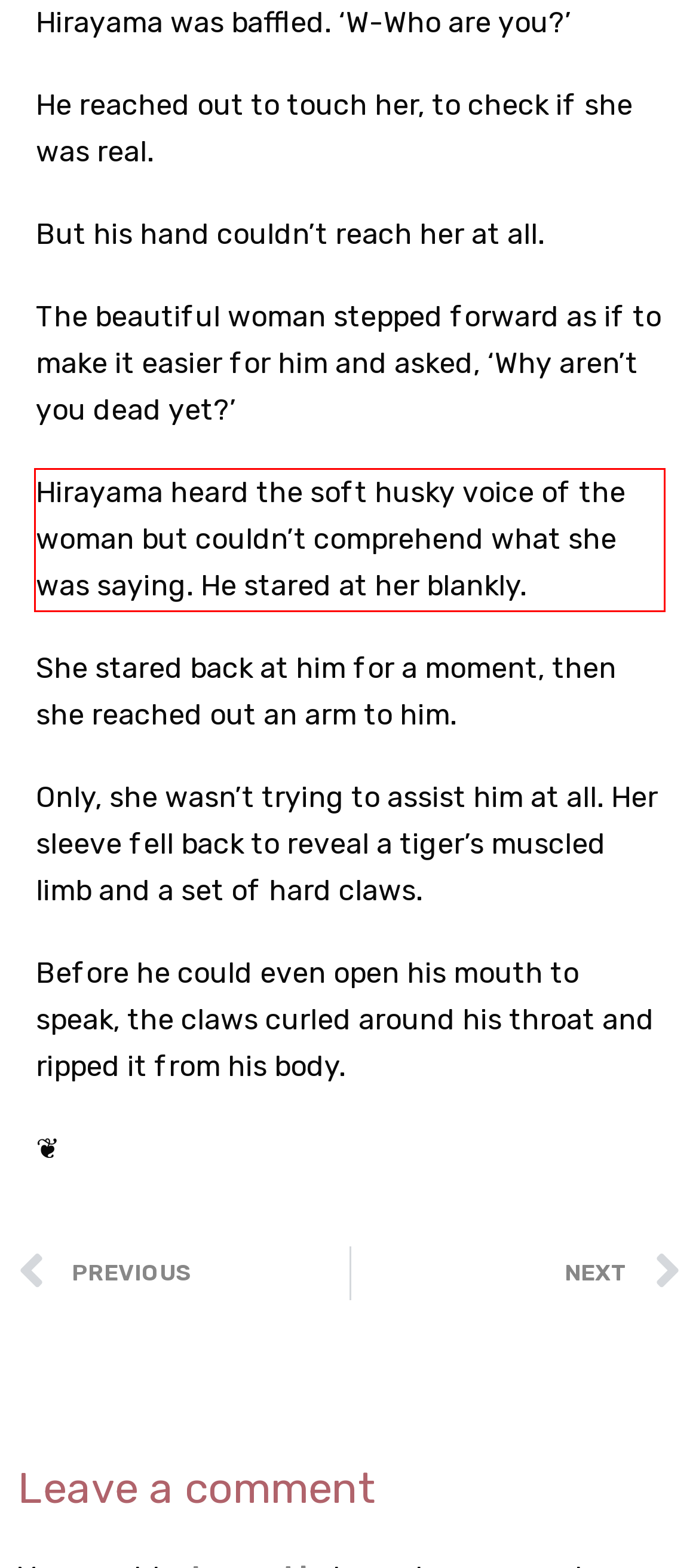Please recognize and transcribe the text located inside the red bounding box in the webpage image.

Hirayama heard the soft husky voice of the woman but couldn’t comprehend what she was saying. He stared at her blankly.